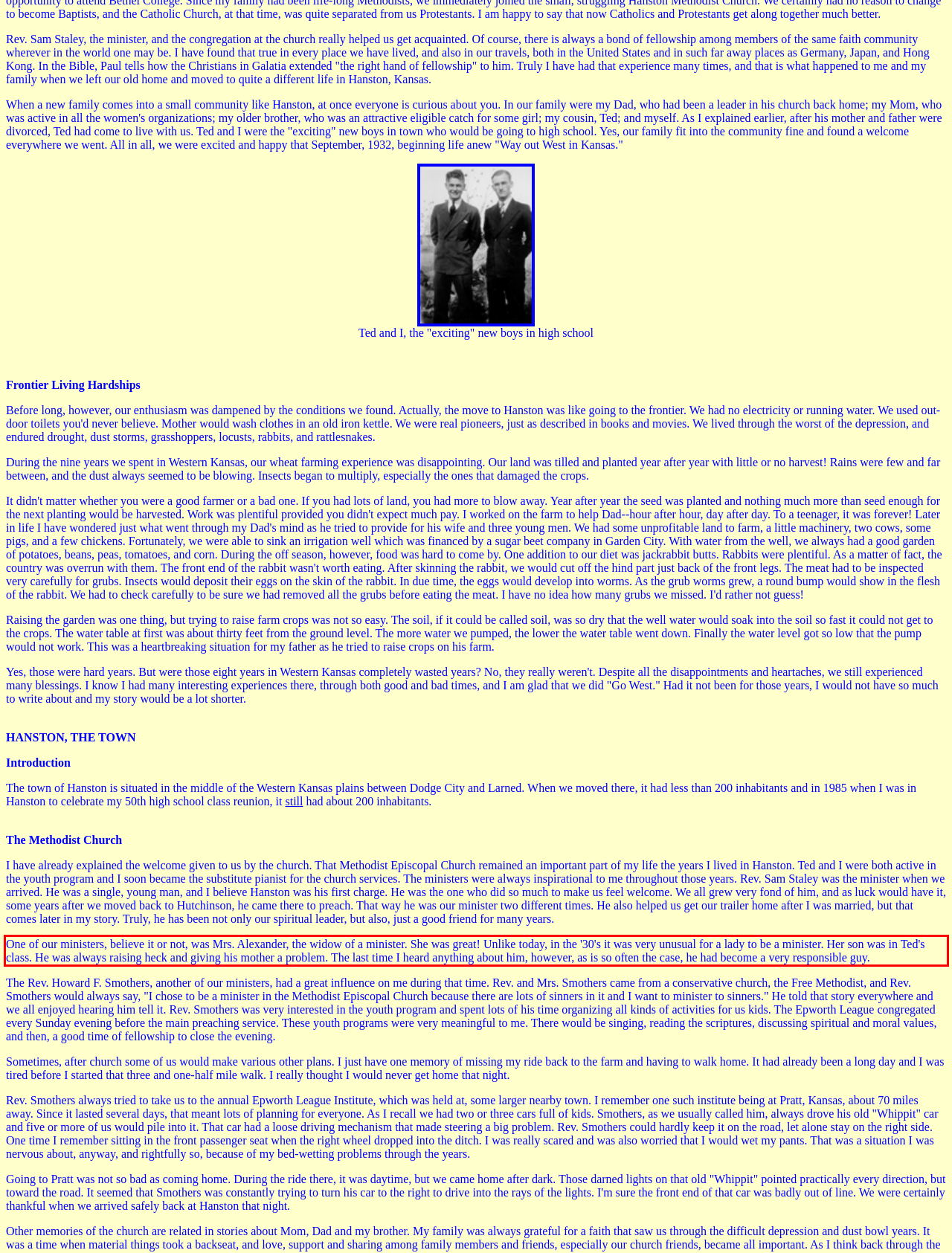By examining the provided screenshot of a webpage, recognize the text within the red bounding box and generate its text content.

One of our ministers, believe it or not, was Mrs. Alexander, the widow of a minister. She was great! Unlike today, in the '30's it was very unusual for a lady to be a minister. Her son was in Ted's class. He was always raising heck and giving his mother a problem. The last time I heard anything about him, however, as is so often the case, he had become a very responsible guy.